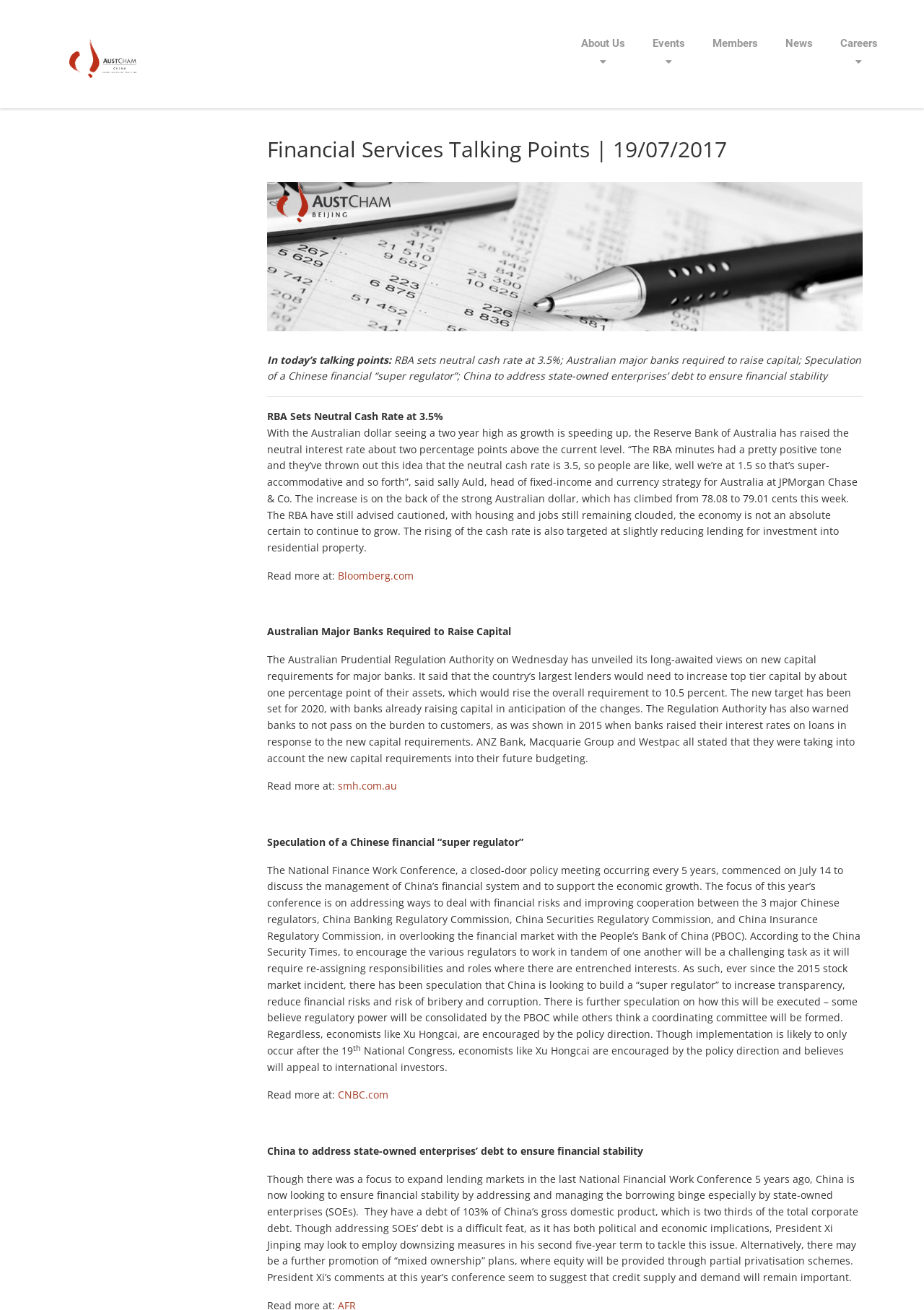Please specify the bounding box coordinates for the clickable region that will help you carry out the instruction: "Click on the 'Facebook' social media link".

None